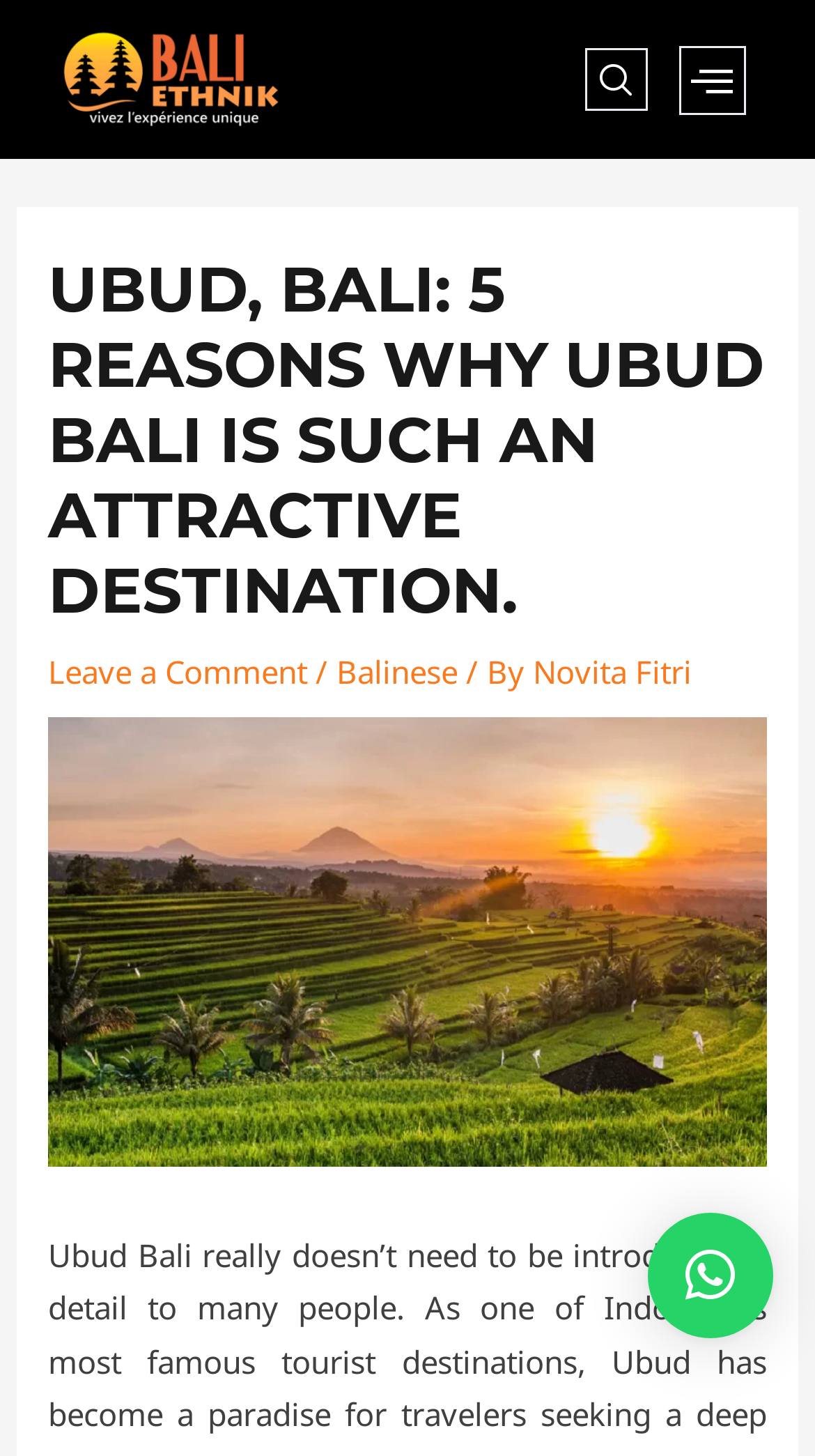Offer a meticulous description of the webpage's structure and content.

The webpage is about Ubud, Bali, and its attractiveness as a tourist destination. At the top left of the page, there is a link with no text. On the top right, there are two links: a search button and a menu button. 

Below the top section, there is a header that spans the entire width of the page. Within the header, there is a large heading that reads "UBUD, BALI: 5 REASONS WHY UBUD BALI IS SUCH AN ATTRACTIVE DESTINATION." 

Underneath the heading, there are three links in a row: "Leave a Comment", a separator slash, and "Balinese". Following the links, there is a text "By" and then a link to the author's name, "Novita Fitri". 

Below the links and text, there is a large image that takes up the full width of the page, captioned "Ubud Bali". 

At the bottom right of the page, there is a button with a cross symbol.